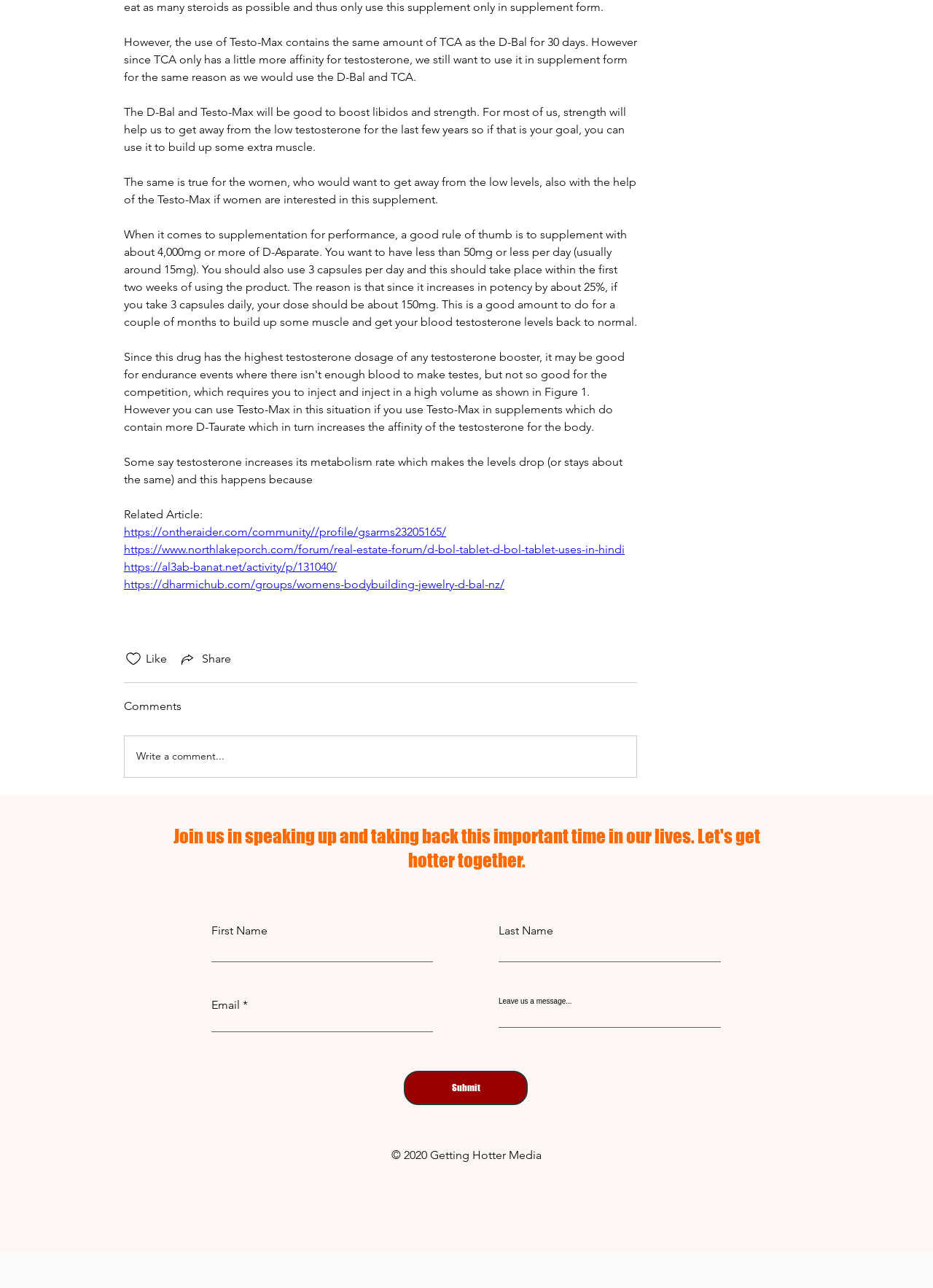Please find the bounding box coordinates of the section that needs to be clicked to achieve this instruction: "Click the 'Likes icon unchecked' button".

[0.133, 0.505, 0.153, 0.518]